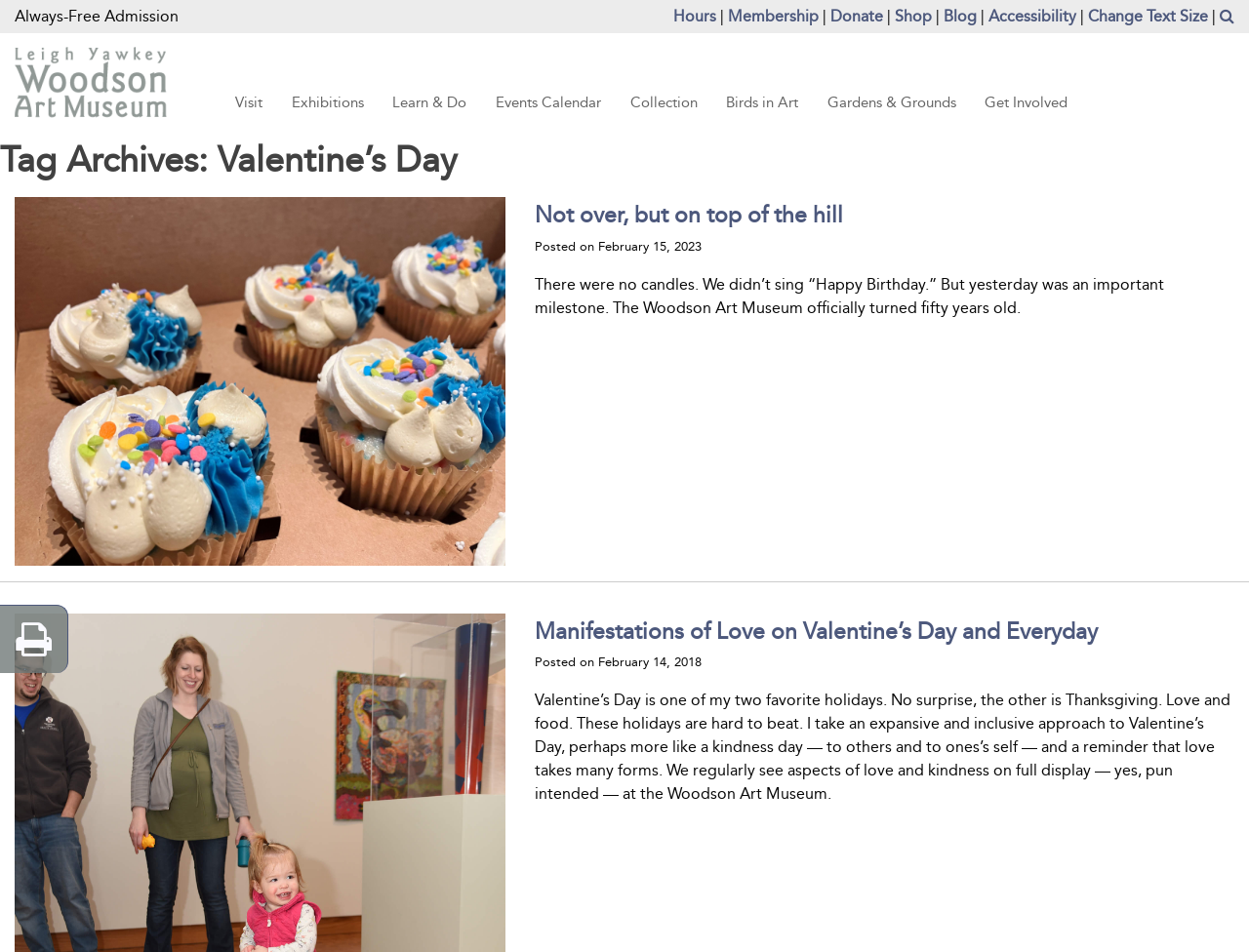Please determine the bounding box coordinates of the element to click on in order to accomplish the following task: "Visit the 'Exhibitions' page". Ensure the coordinates are four float numbers ranging from 0 to 1, i.e., [left, top, right, bottom].

[0.223, 0.075, 0.301, 0.139]